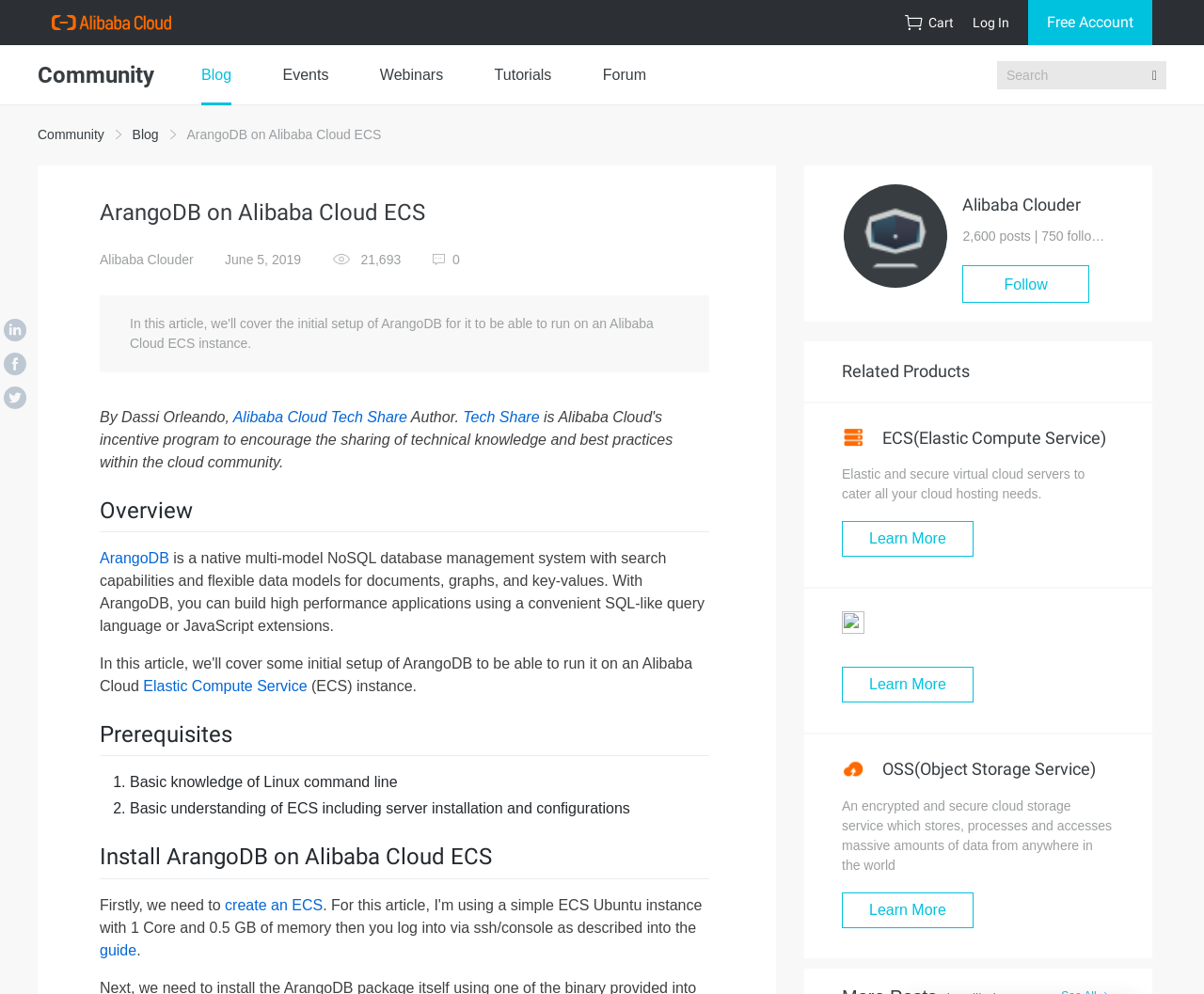Specify the bounding box coordinates of the area to click in order to follow the given instruction: "Log in to the account."

[0.8, 0.013, 0.846, 0.032]